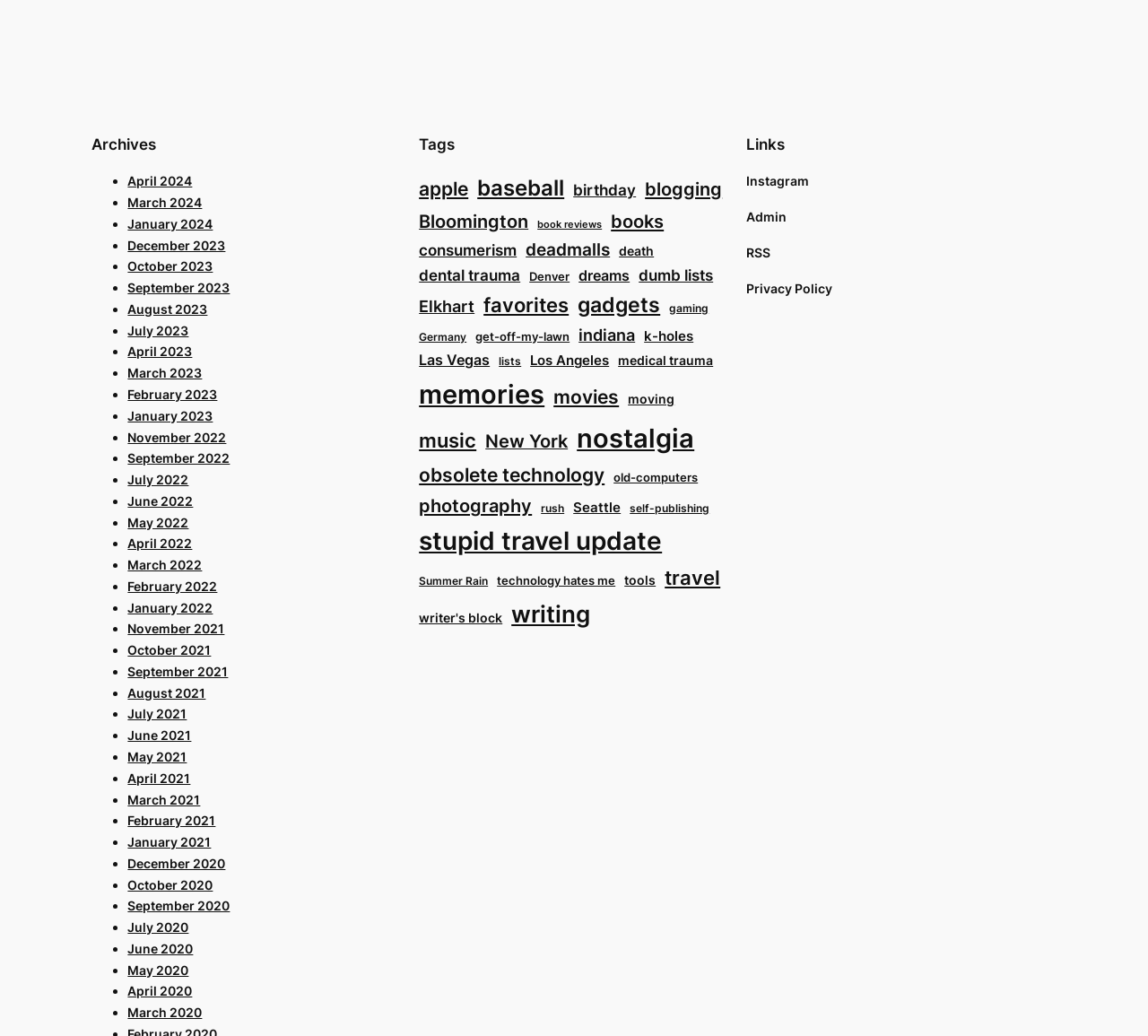Find the bounding box coordinates for the area that should be clicked to accomplish the instruction: "View June 2021 archives".

[0.111, 0.702, 0.167, 0.717]